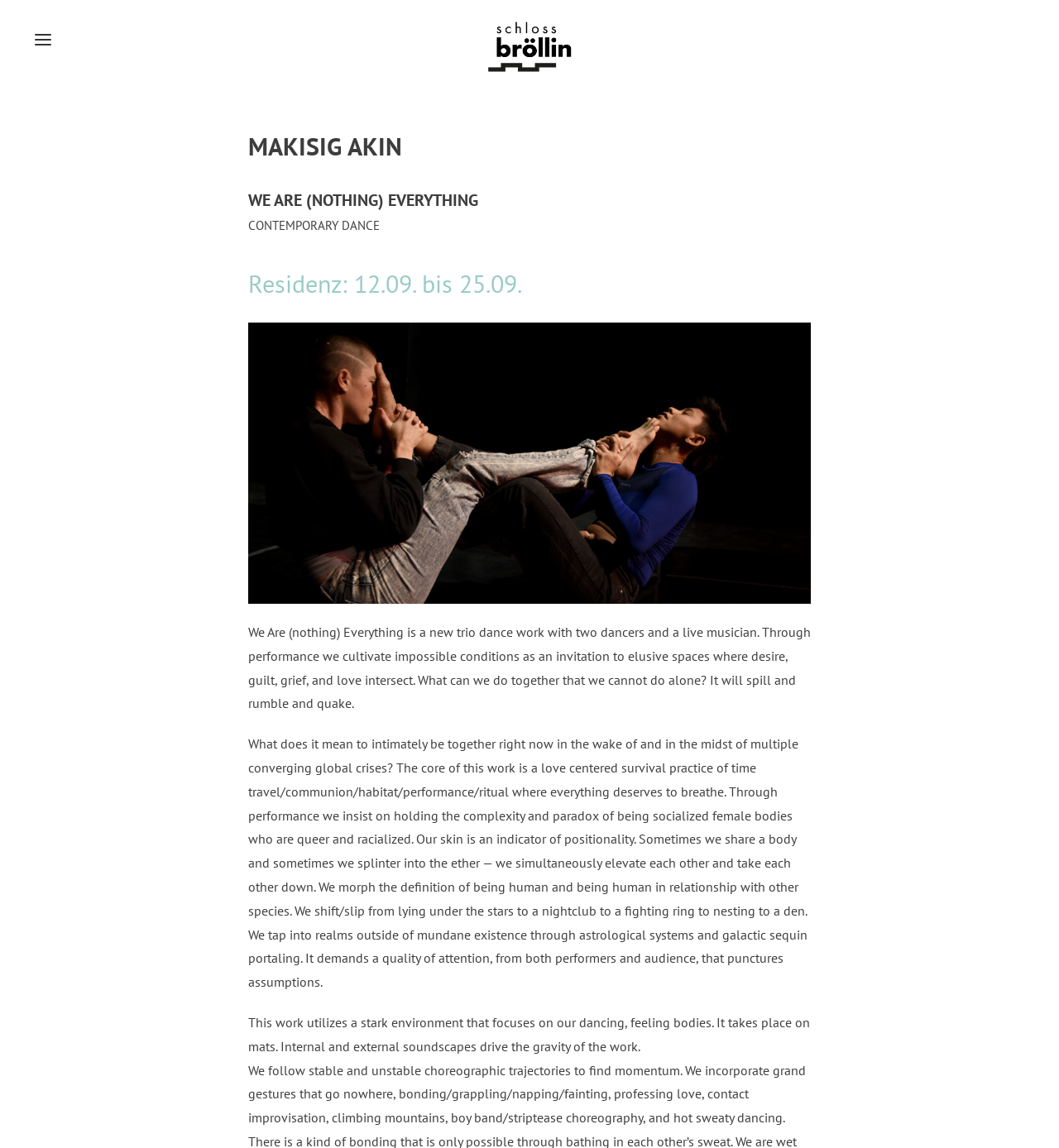Respond with a single word or short phrase to the following question: 
What is the name of the dance work?

We Are (nothing) Everything